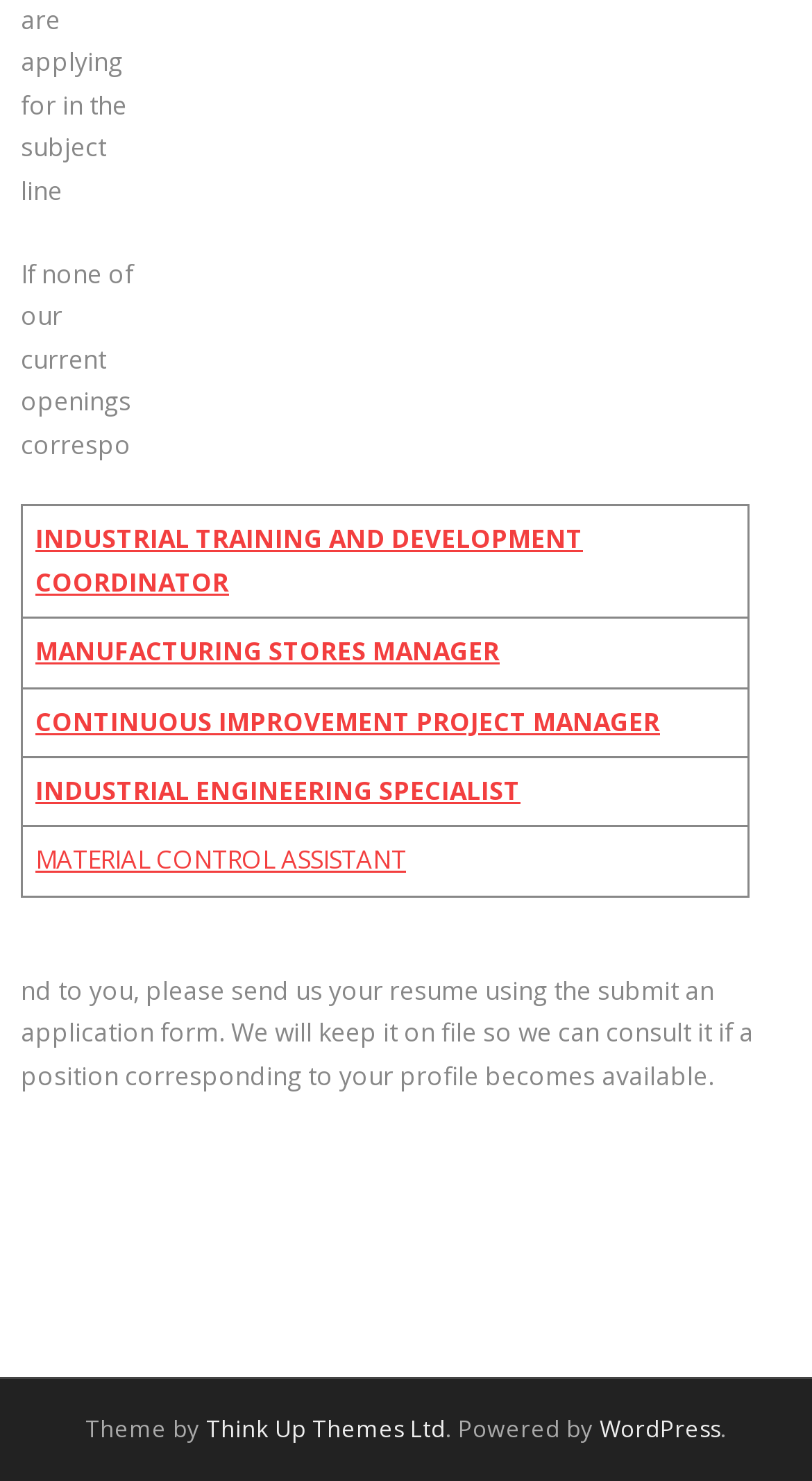What is the theme provider of the website?
Please respond to the question with a detailed and well-explained answer.

The theme provider of the website is 'Think Up Themes Ltd' which is mentioned in the footer of the webpage.